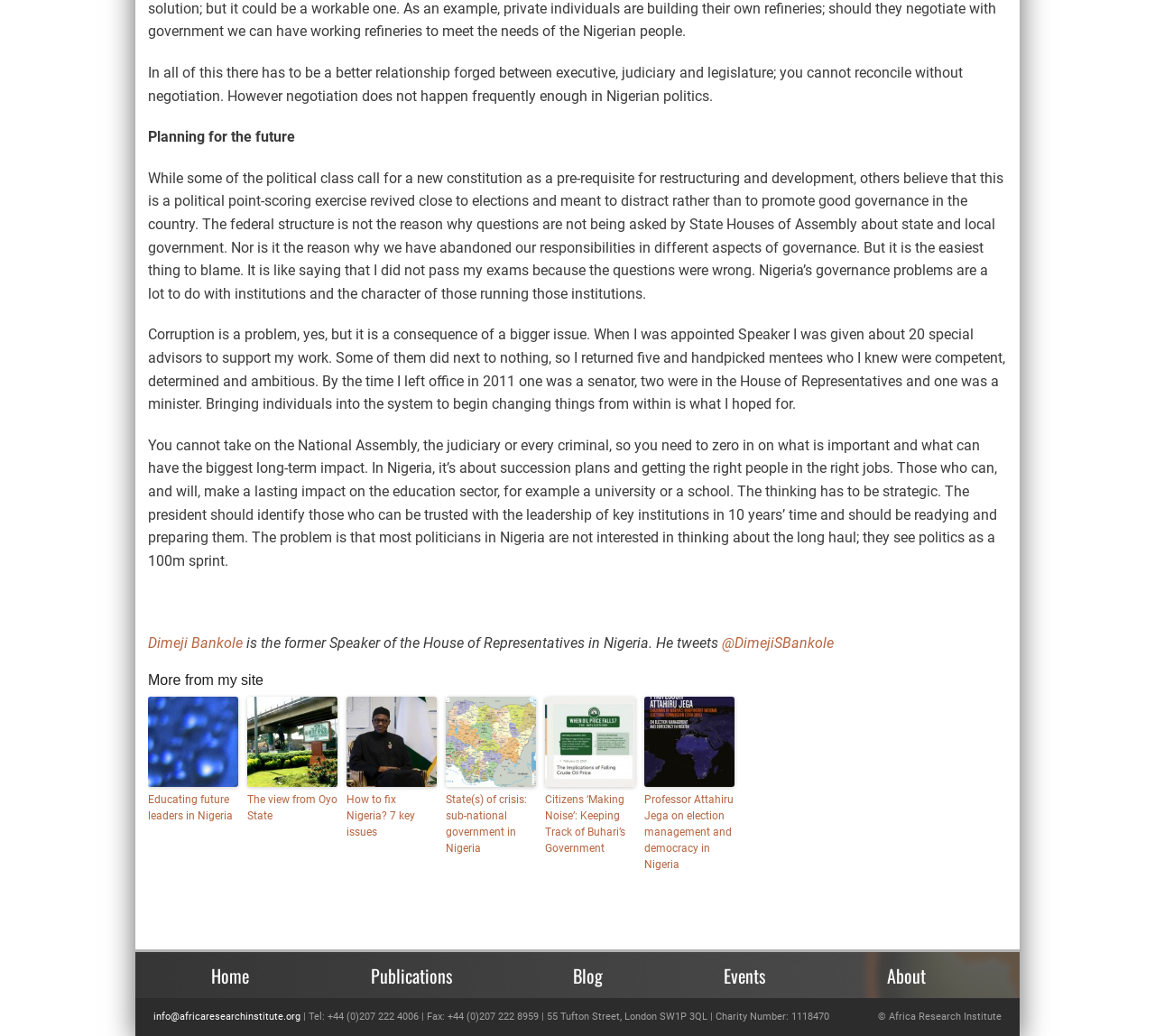Who is the former Speaker of the House of Representatives in Nigeria?
Look at the screenshot and respond with a single word or phrase.

Dimeji Bankole